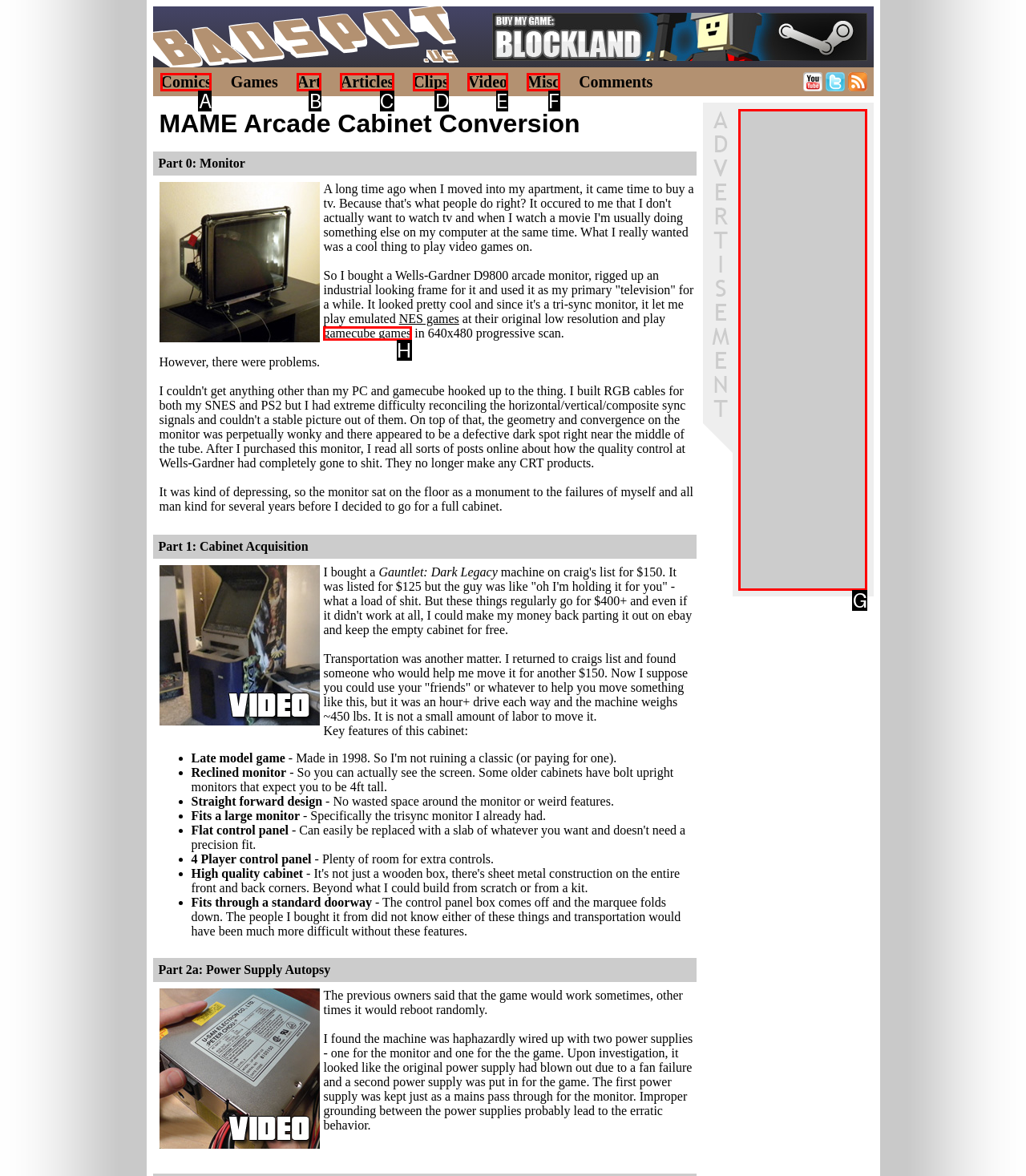Select the letter of the option that corresponds to: aria-label="Advertisement" name="aswift_0" title="Advertisement"
Provide the letter from the given options.

G